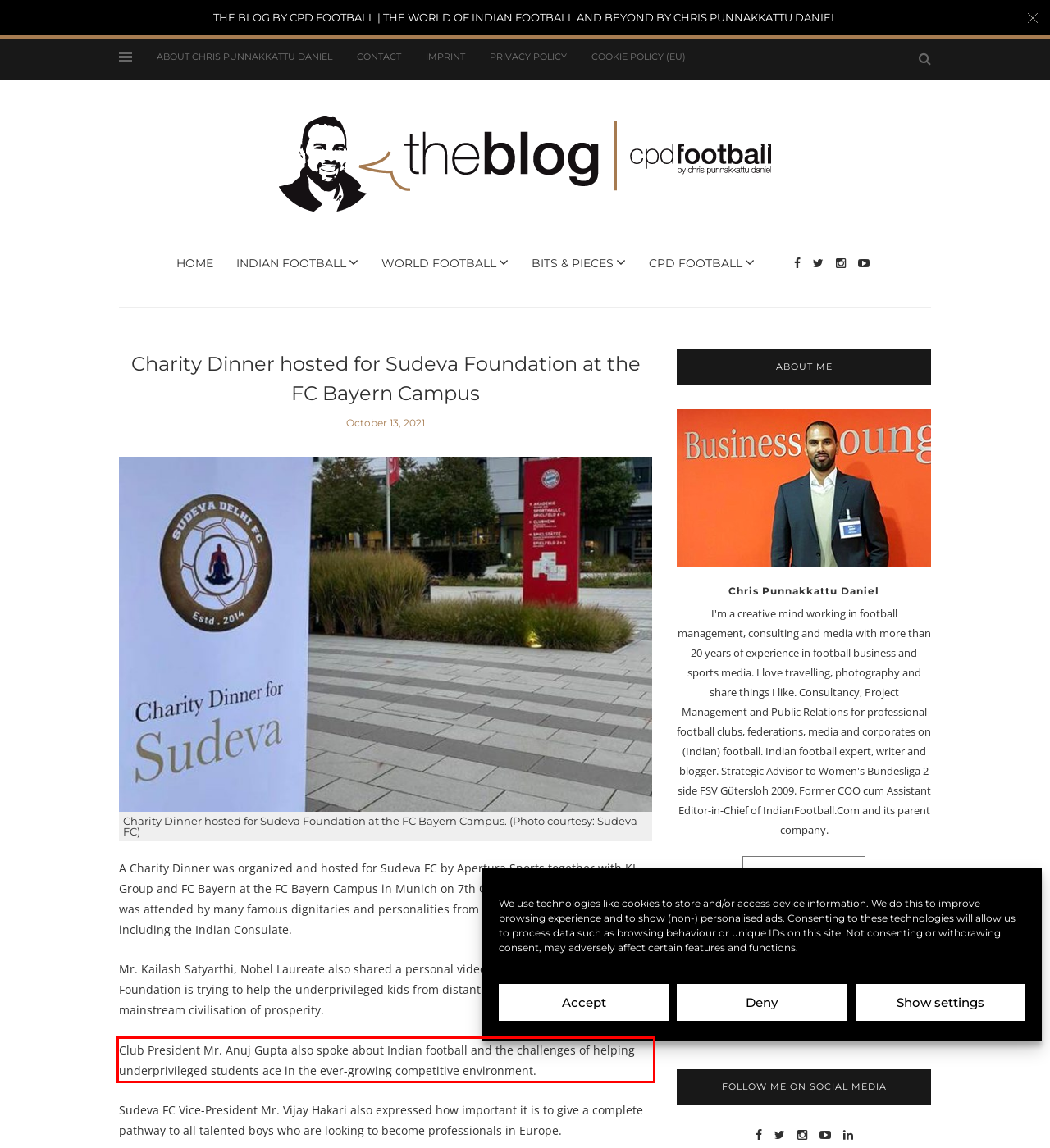You are given a screenshot showing a webpage with a red bounding box. Perform OCR to capture the text within the red bounding box.

Club President Mr. Anuj Gupta also spoke about Indian football and the challenges of helping underprivileged students ace in the ever-growing competitive environment.